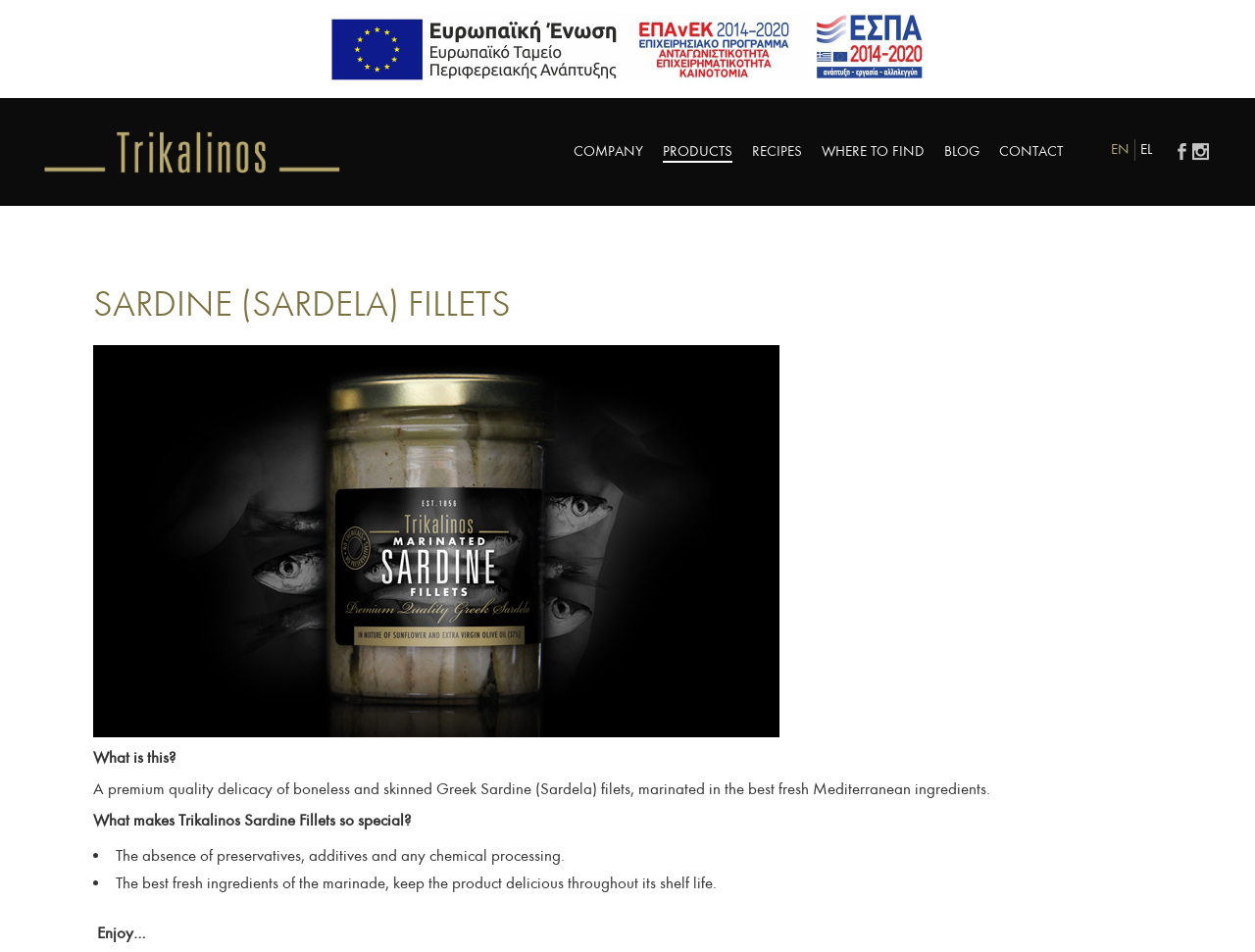Summarize the webpage comprehensively, mentioning all visible components.

This webpage is about Trikalinos Co., a company that sells premium quality delicacies, specifically Sardine (Sardela) Fillets. At the top of the page, there is a logo and a navigation menu with links to various sections of the website, including "COMPANY", "PRODUCTS", "RECIPES", and "CONTACT". 

Below the navigation menu, there is a large image that takes up most of the width of the page. Above this image, there is a smaller image with a link to "e-bannerespa EΤΠΑ". 

The main content of the page is divided into two sections. On the left side, there is a heading "SARDINE (SARDELA) FILLETS" followed by a brief description of the product, which is a premium quality delicacy of boneless and skinned Greek Sardine (Sardela) filets, marinated in the best fresh Mediterranean ingredients. 

Below the description, there are several paragraphs of text that explain what makes Trikalinos Sardine Fillets special, including the absence of preservatives and additives, and the use of fresh ingredients in the marinade. The text is formatted with bullet points and short paragraphs. 

On the right side of the page, there are links to other products, including "GREY MULLET BOTTARGA", "AVGOTARAHO PSYCHE", and "SEA SALT", among others. There are also links to "RECIPES", "WHERE TO FIND", and "BLOG" sections of the website. 

At the bottom of the page, there are links to switch the language of the website to English or Greek, as well as social media links.